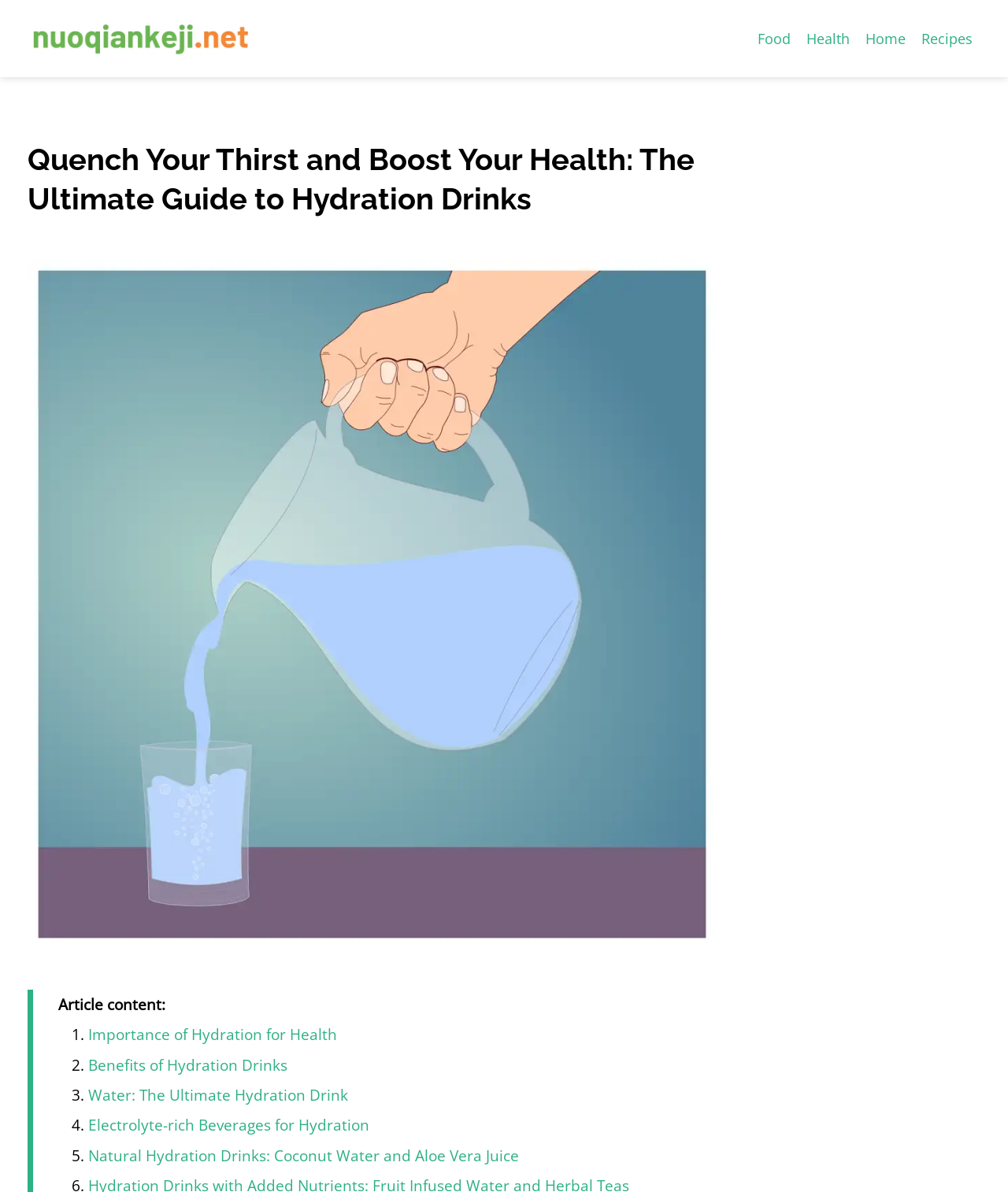What is the website's logo URL?
Utilize the image to construct a detailed and well-explained answer.

The website's logo is an image located at the top left corner of the webpage, and its URL is nuoqiankeji.net, which can be found by examining the bounding box coordinates of the image element.